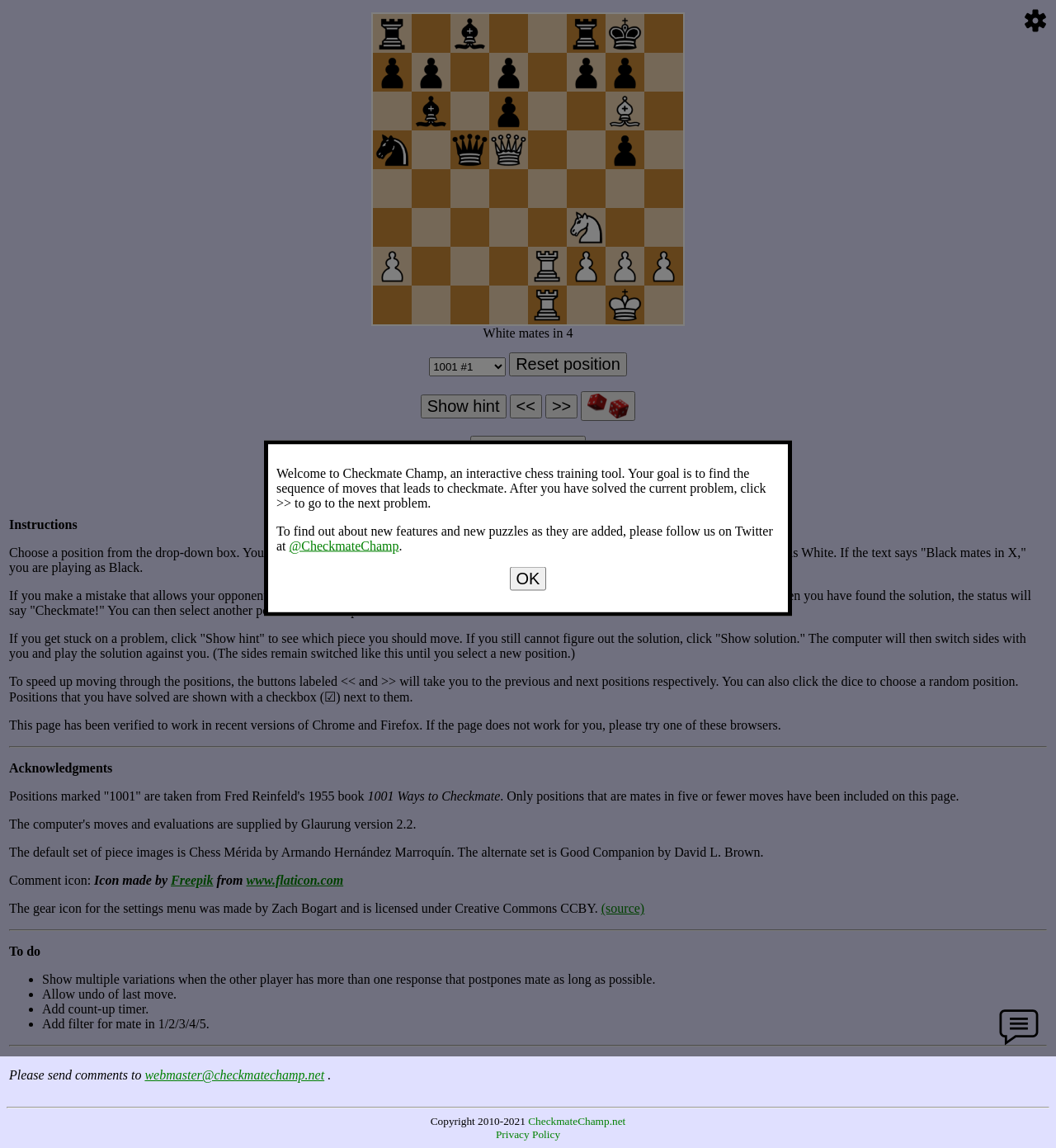Answer the following query concisely with a single word or phrase:
How many rows are there in the chessboard?

8